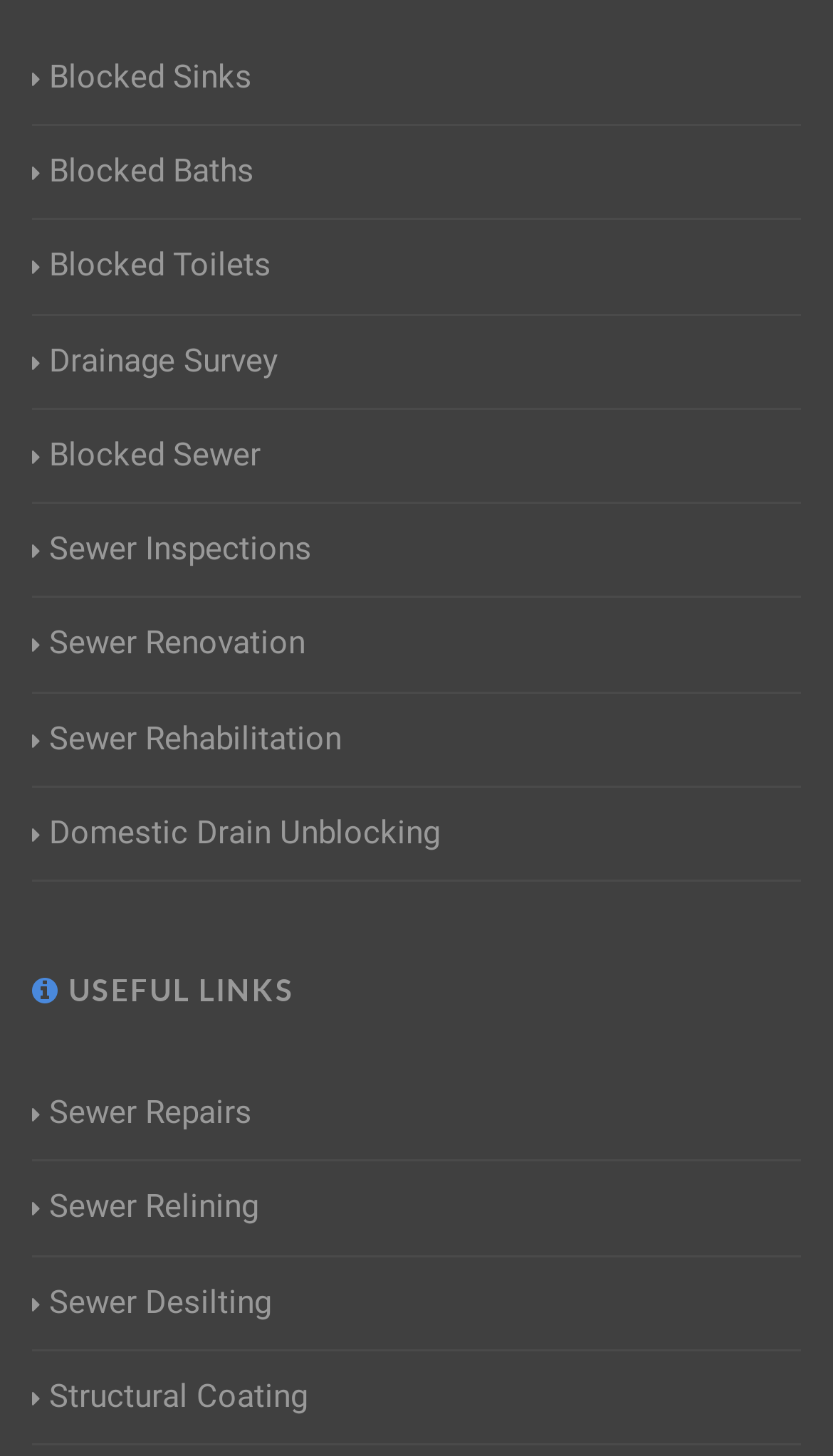Utilize the details in the image to thoroughly answer the following question: Are there any services related to toilets?

There is a link on the webpage with the text ' Blocked Toilets', which indicates that the company offers a service related to toilet unblocking.